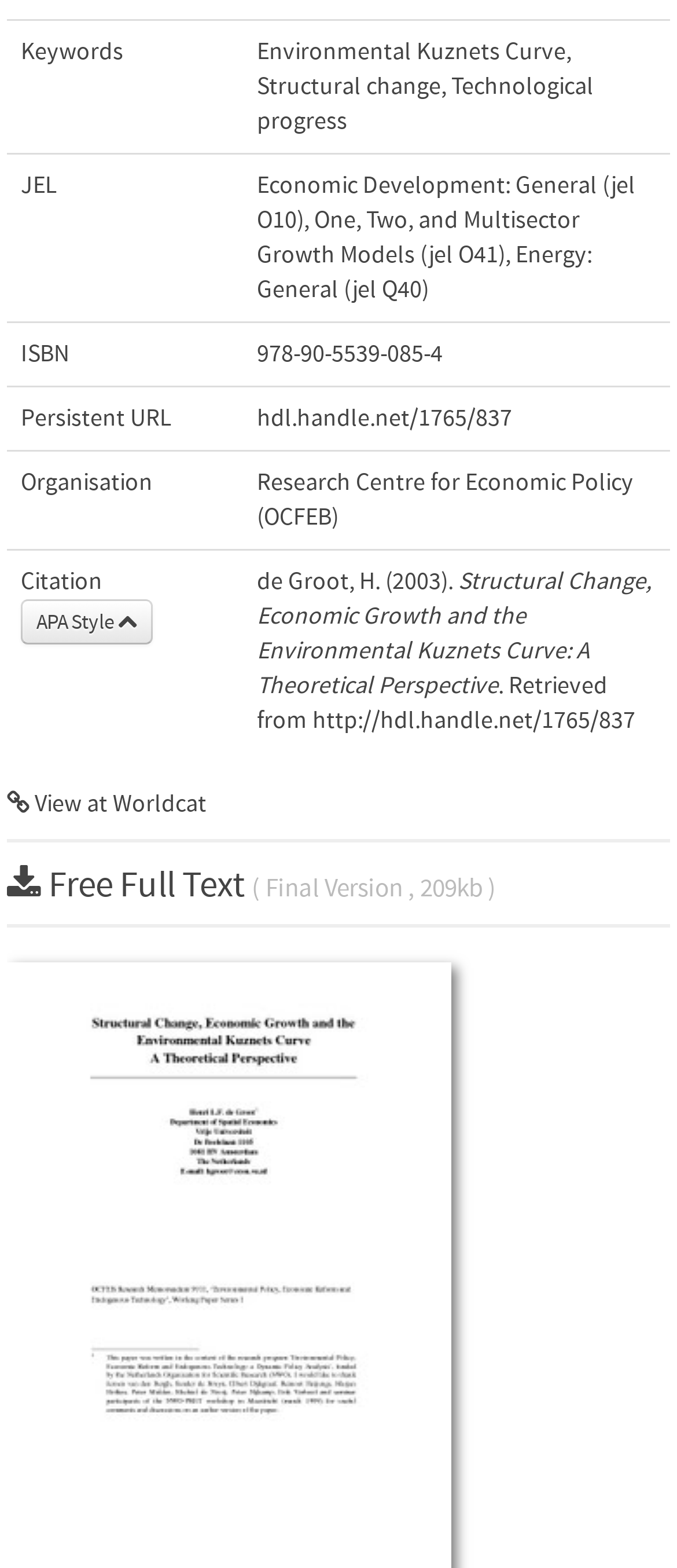Use a single word or phrase to answer the question:
What is the ISBN of the book?

978-90-5539-085-4